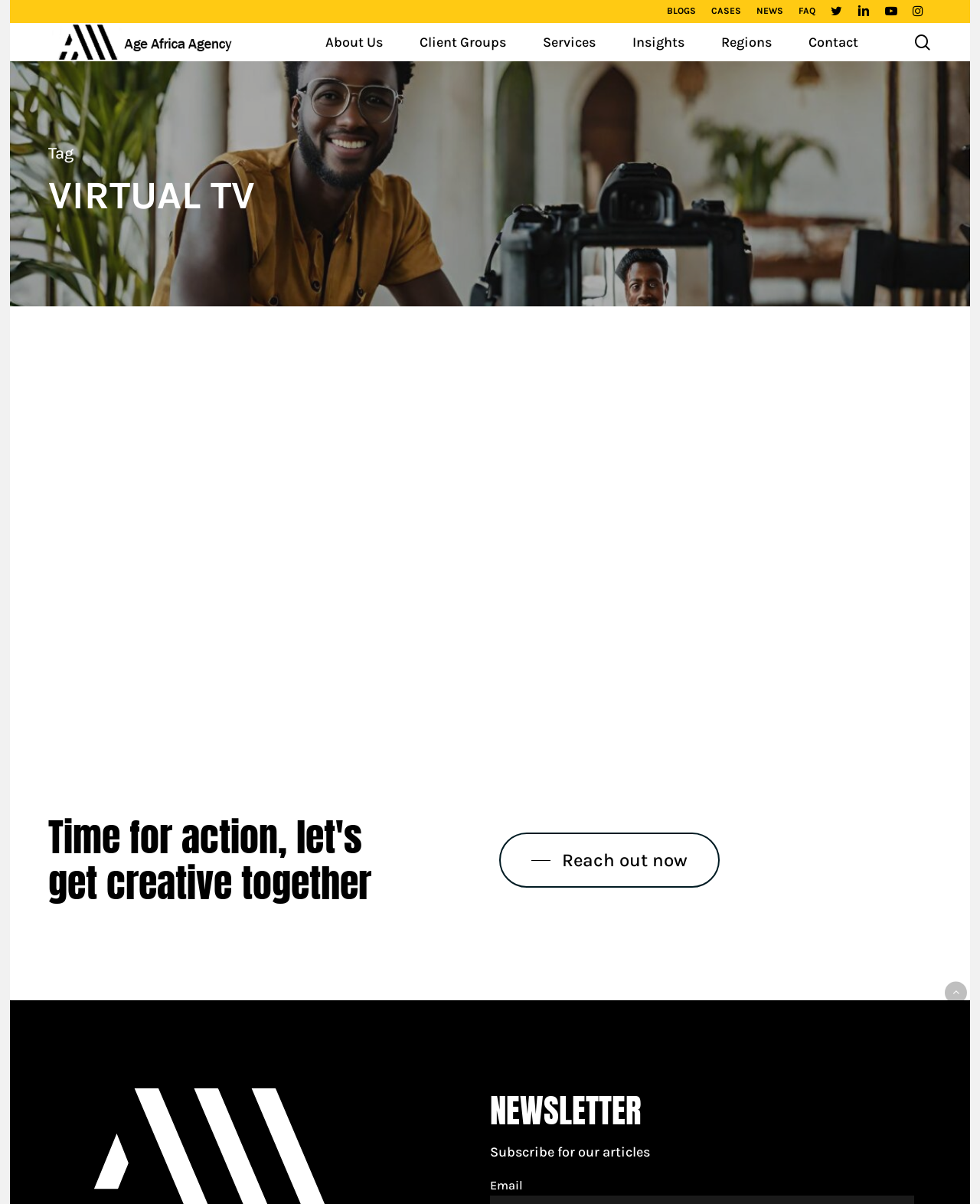Identify the bounding box coordinates for the UI element described as follows: parent_node: TWITTER aria-label="Back to top". Use the format (top-left x, top-left y, bottom-right x, bottom-right y) and ensure all values are floating point numbers between 0 and 1.

[0.964, 0.815, 0.987, 0.834]